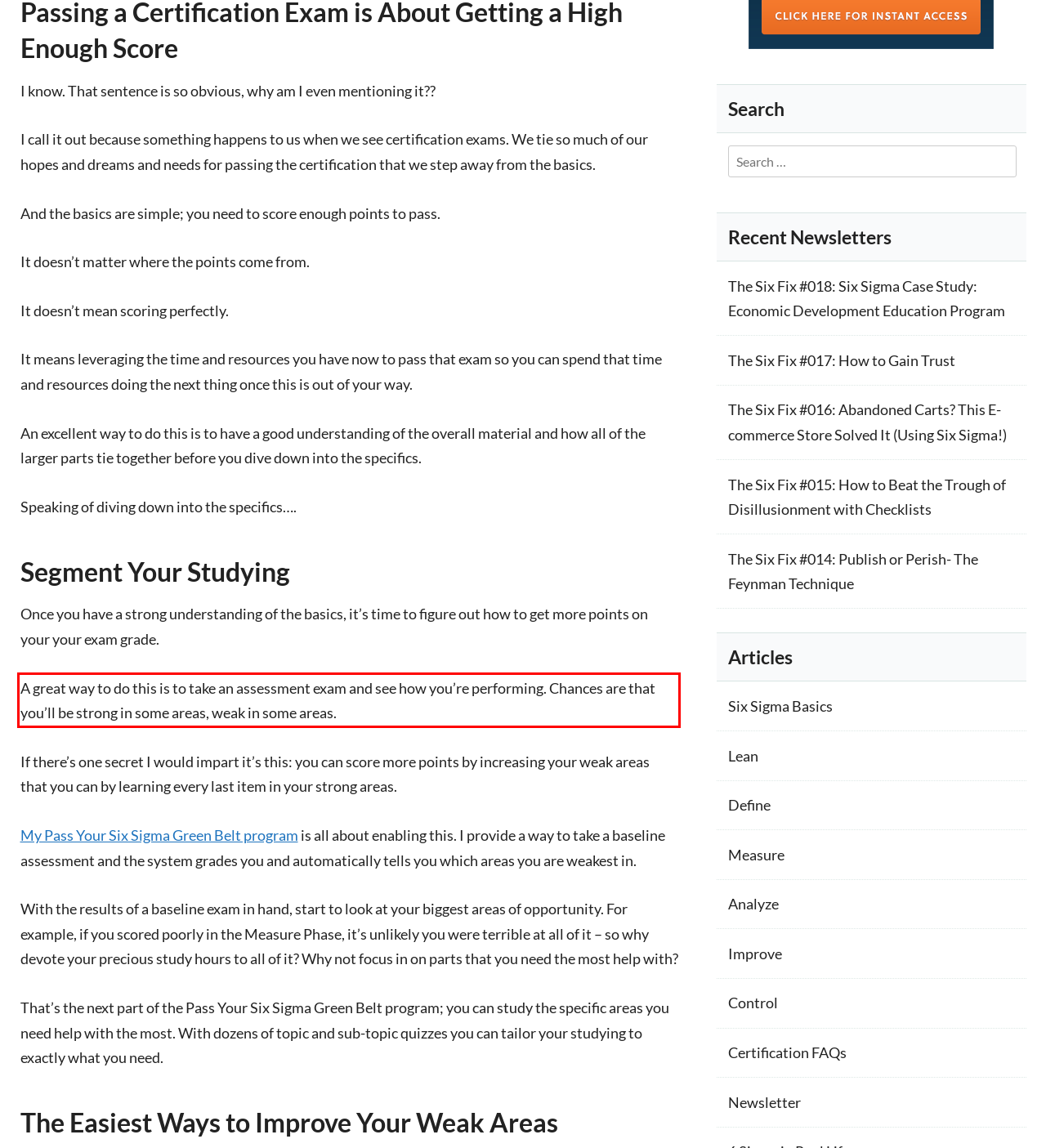Please extract the text content from the UI element enclosed by the red rectangle in the screenshot.

A great way to do this is to take an assessment exam and see how you’re performing. Chances are that you’ll be strong in some areas, weak in some areas.